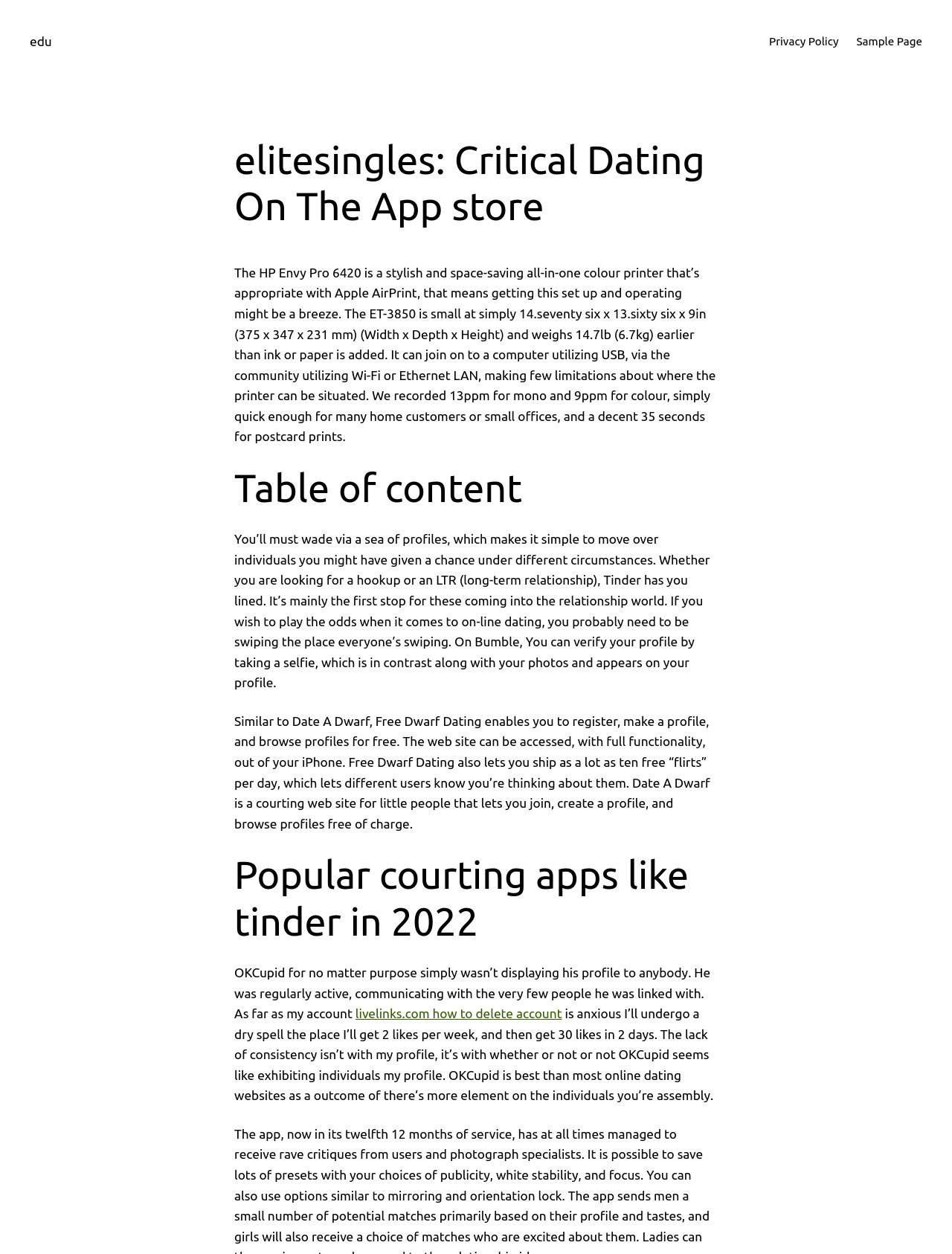What is the weight of the HP Envy Pro 6420 printer?
Using the screenshot, give a one-word or short phrase answer.

14.7lb